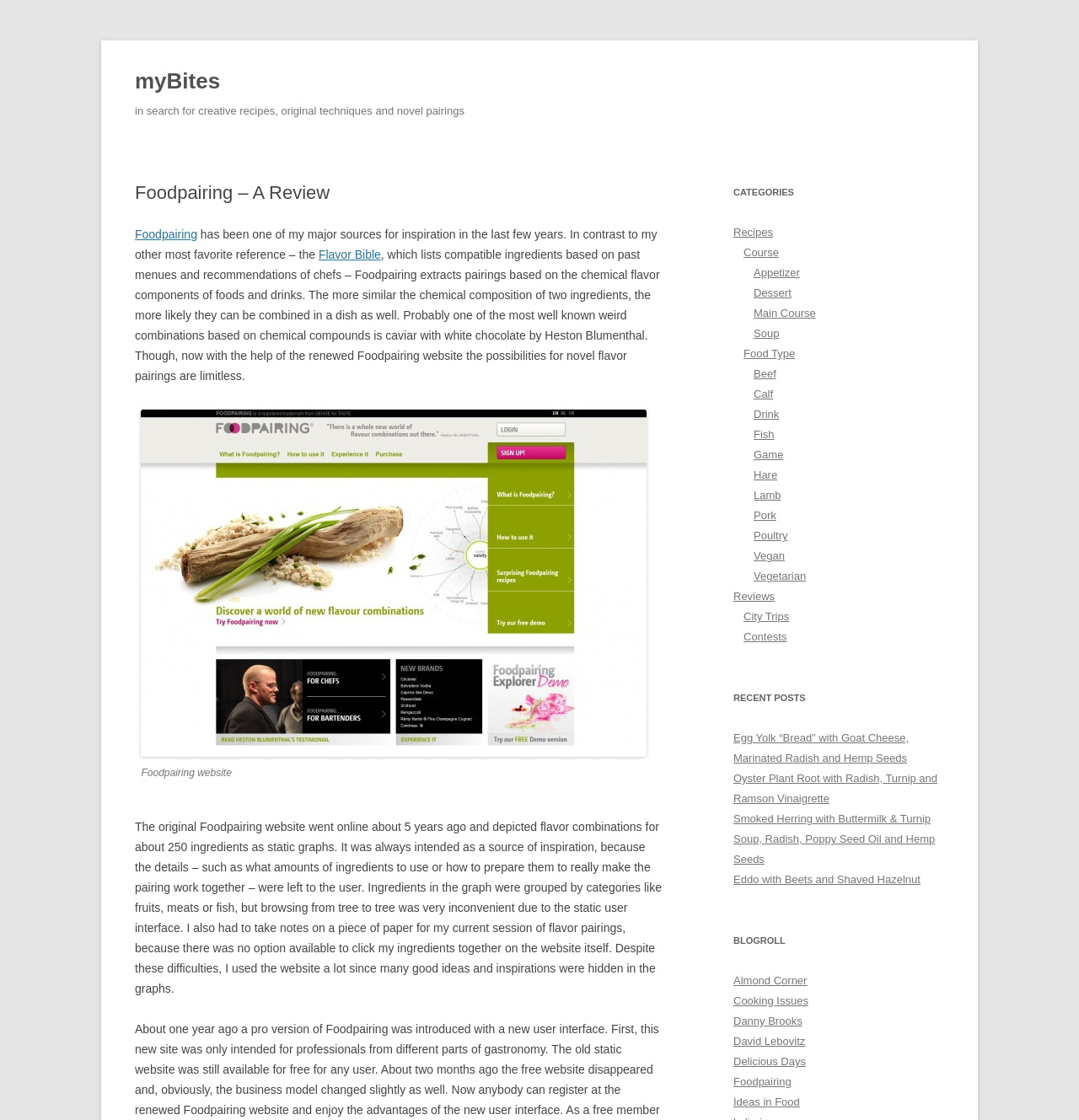Using the given element description, provide the bounding box coordinates (top-left x, top-left y, bottom-right x, bottom-right y) for the corresponding UI element in the screenshot: Vegetarian

[0.698, 0.509, 0.747, 0.52]